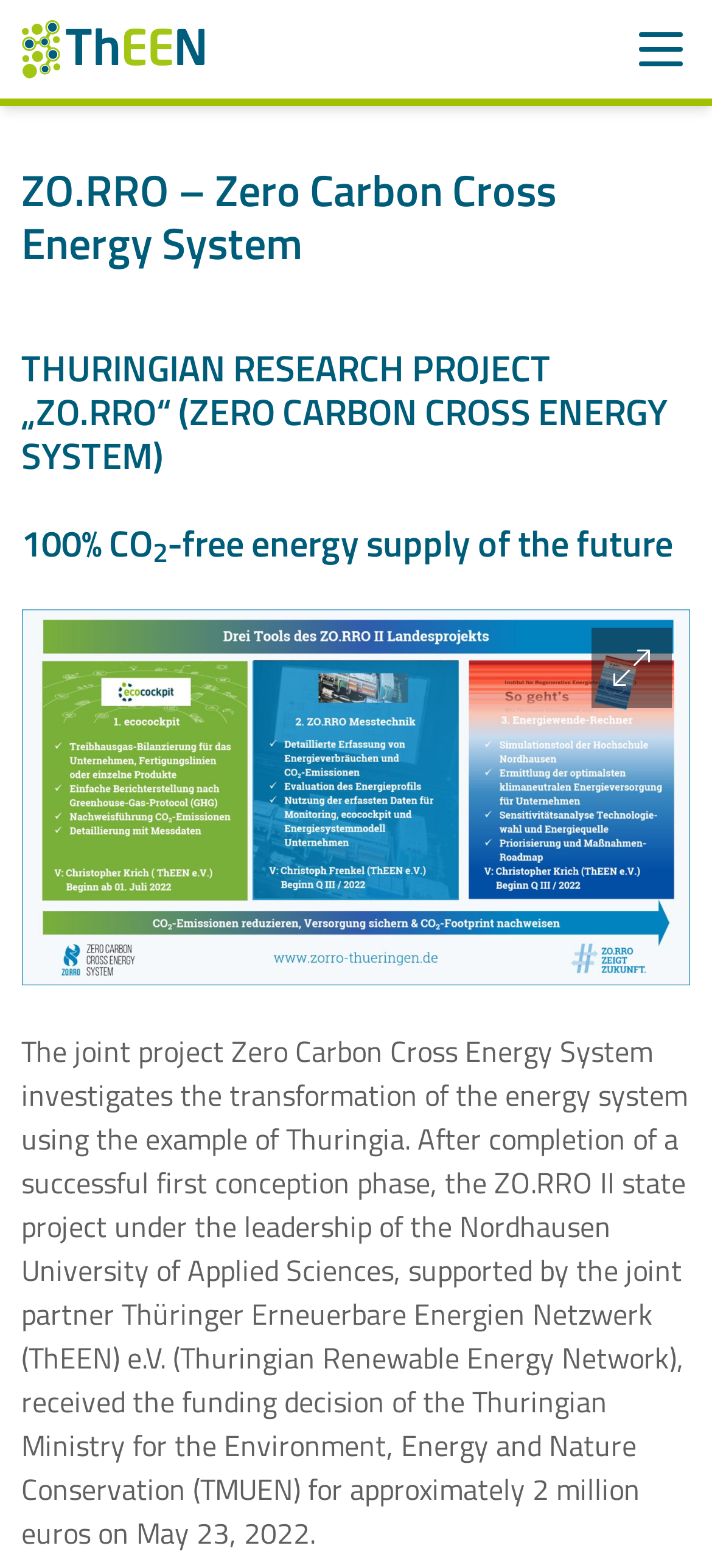Generate an in-depth caption that captures all aspects of the webpage.

The webpage is about the ZO.RRO project, a research initiative focused on achieving a zero-carbon cross energy system. At the top left corner, there is a logo of ThEEN e.V., accompanied by a menu button at the top right corner. Below the logo, there is a search bar with a search button next to it, allowing users to search the website.

The main content of the webpage is divided into sections, with headings and paragraphs describing the project's goals and objectives. The first heading reads "ZO.RRO – Zero Carbon Cross Energy System", followed by a subheading that explains the project's focus on creating a 100% CO2-free energy supply of the future. 

Below the headings, there is a figure with a link to enlarge the image. The image is accompanied by a button to enlarge it, which is positioned at the bottom right corner of the image. 

The main paragraph of text explains the project's background, including its funding and partners. It describes the project's goal of transforming the energy system using the example of Thuringia, and mentions the funding decision of approximately 2 million euros received from the Thuringian Ministry for the Environment, Energy and Nature Conservation.

At the top of the webpage, there is a navigation menu with links to different sections, including ThEEN, Services, Projects, International, Members, Contact, and More. These links are positioned horizontally across the top of the page, with some of them having dropdown menus.